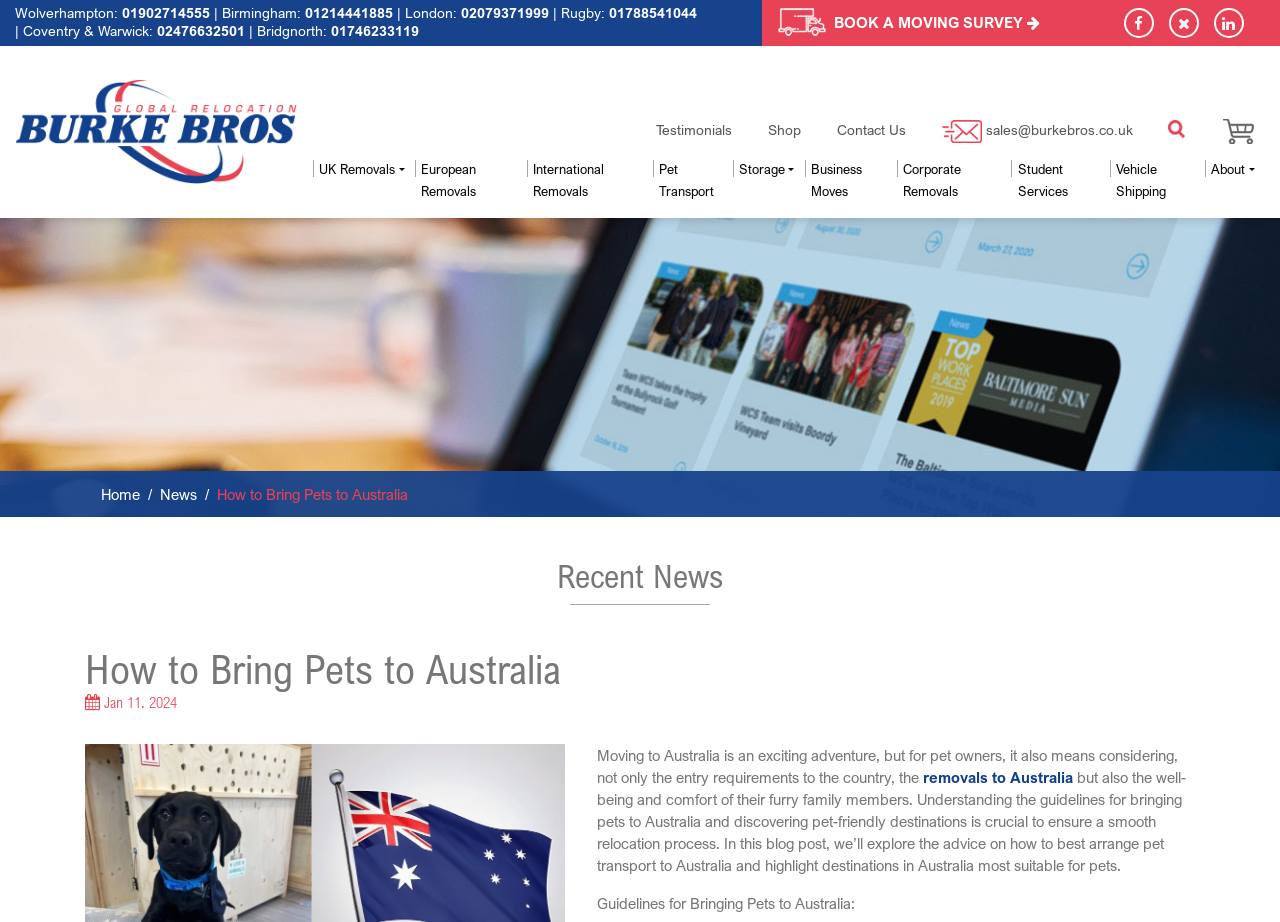Pinpoint the bounding box coordinates of the clickable element needed to complete the instruction: "View pet transport information". The coordinates should be provided as four float numbers between 0 and 1: [left, top, right, bottom].

[0.51, 0.163, 0.572, 0.228]